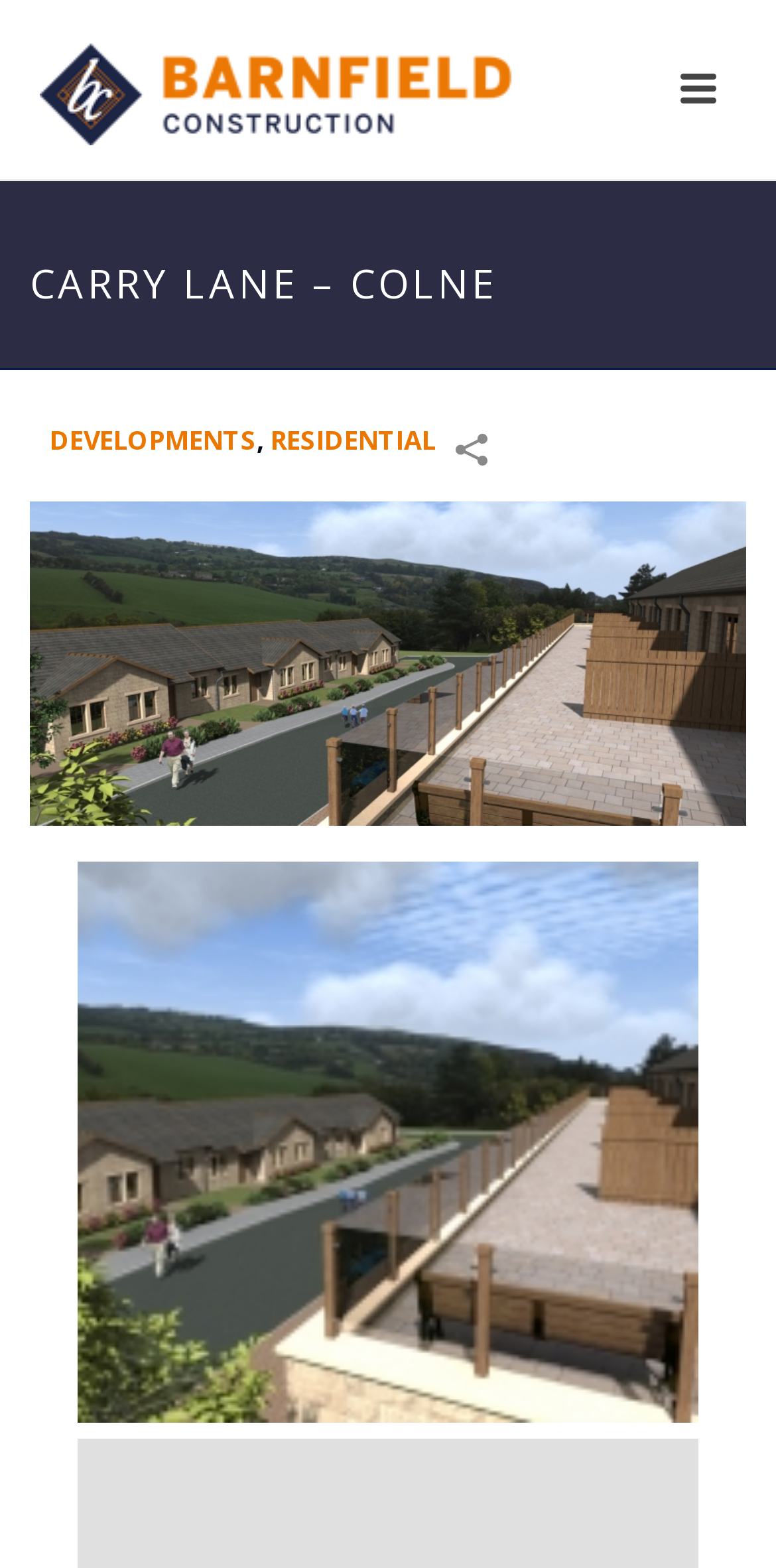Find the bounding box of the web element that fits this description: "title="Carry Lane – Colne"".

[0.038, 0.407, 0.962, 0.435]